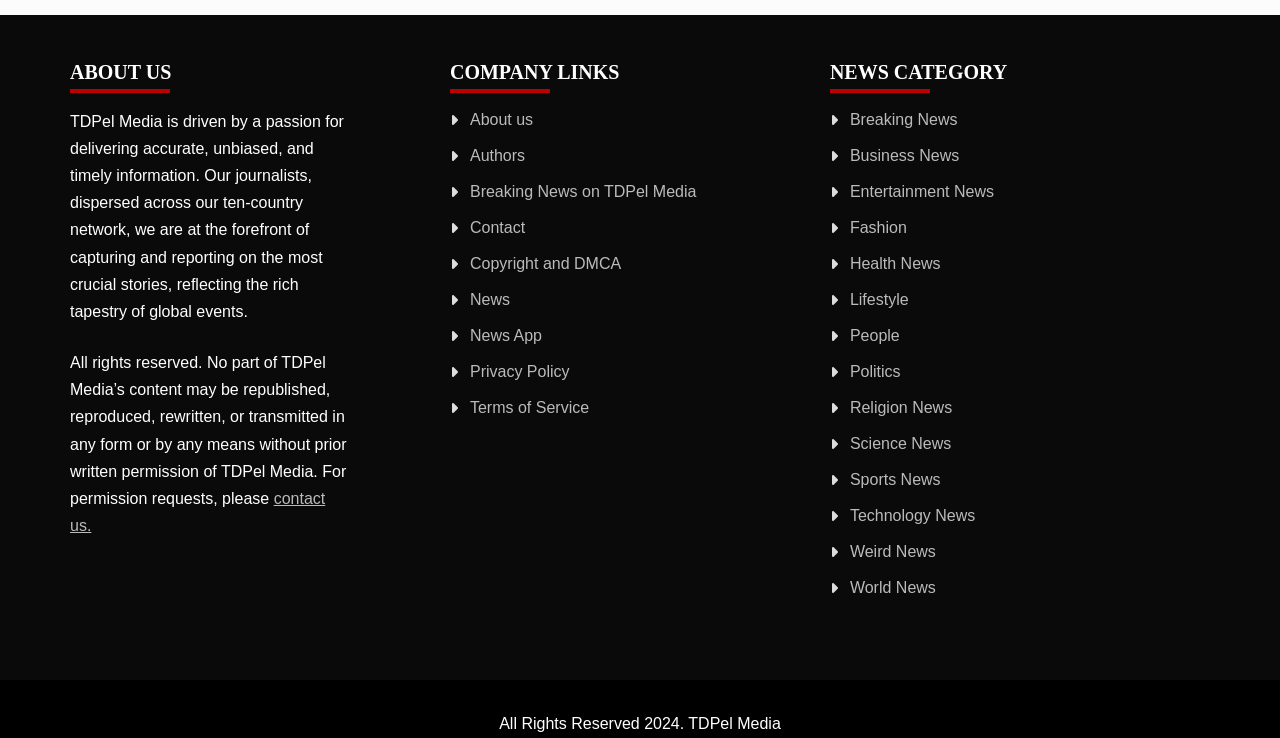Identify the bounding box for the UI element described as: "Breaking News on TDPel Media". The coordinates should be four float numbers between 0 and 1, i.e., [left, top, right, bottom].

[0.367, 0.247, 0.544, 0.27]